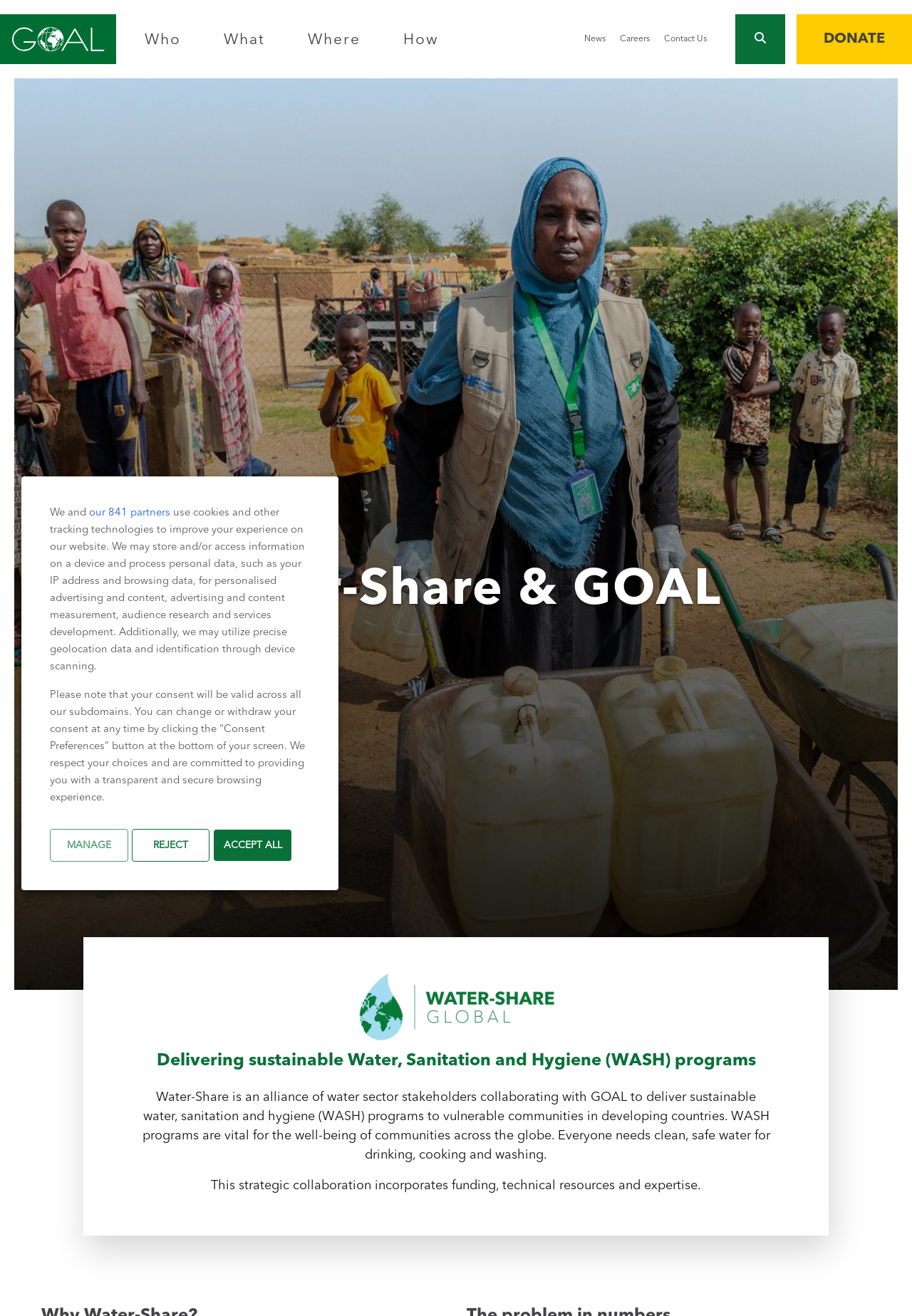Determine the bounding box coordinates for the clickable element required to fulfill the instruction: "Click the News link". Provide the coordinates as four float numbers between 0 and 1, i.e., [left, top, right, bottom].

[0.641, 0.025, 0.664, 0.035]